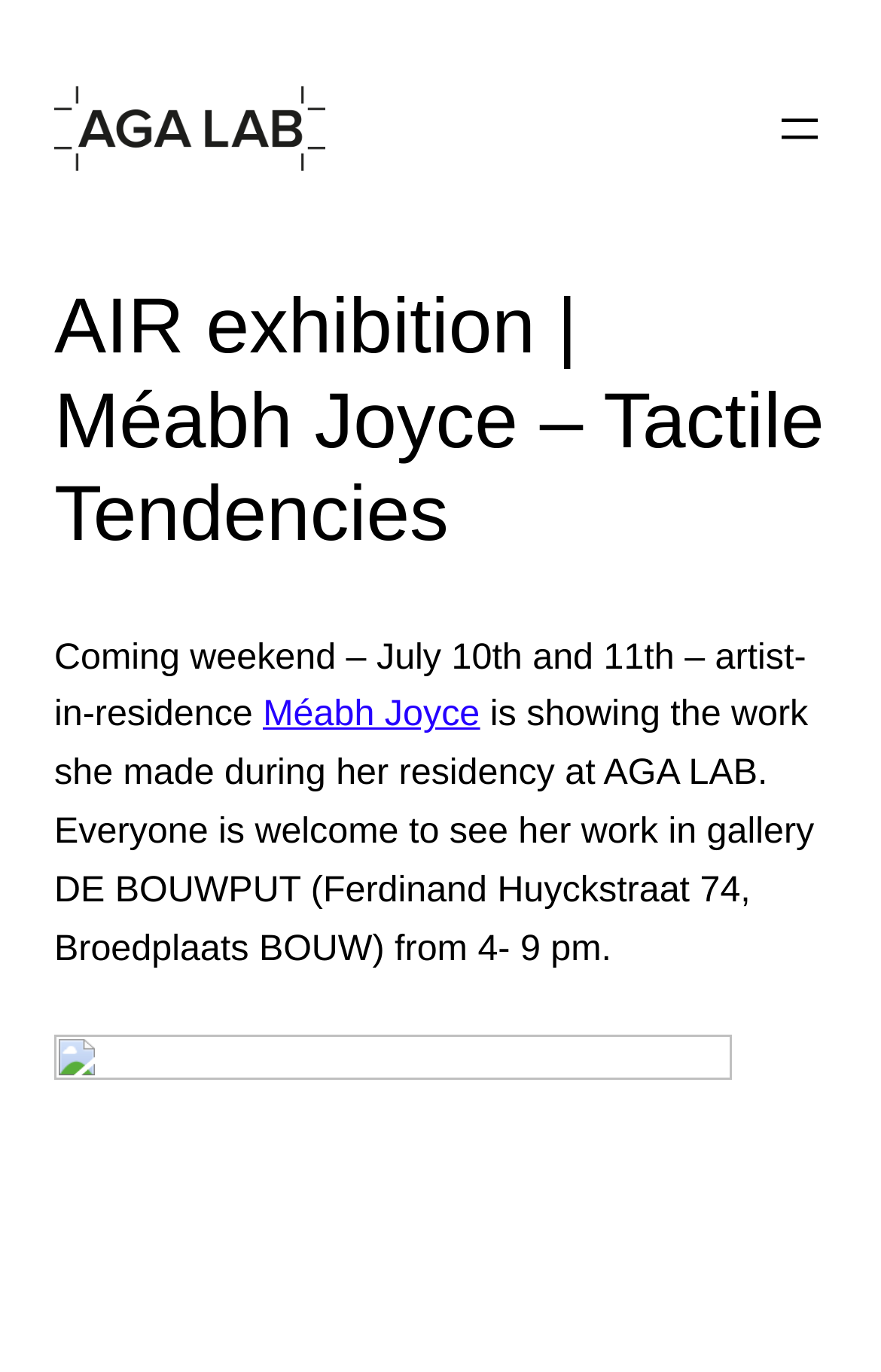Write an extensive caption that covers every aspect of the webpage.

The webpage is about an art exhibition titled "AIR exhibition | Méabh Joyce – Tactile Tendencies" at AGA LAB. At the top left corner, there is a link to AGA LAB accompanied by an image with the same name. 

On the top right corner, there is a navigation menu labeled "Navigatie" with a button to open the menu. Below the navigation menu, the main heading of the exhibition is displayed. 

The main content of the webpage is divided into two sections. The first section announces that the exhibition will take place on the coming weekend, July 10th and 11th, and invites visitors to see the artist-in-residence's work. 

The second section provides more details about the exhibition, stating that Méabh Joyce will be showcasing her work created during her residency at AGA LAB. The exhibition will be held at gallery DE BOUWPUT, located at Ferdinand Huyckstraat 74, Broedplaats BOUW, and will be open from 4-9 pm. A link to Méabh Joyce's name is provided in this section.